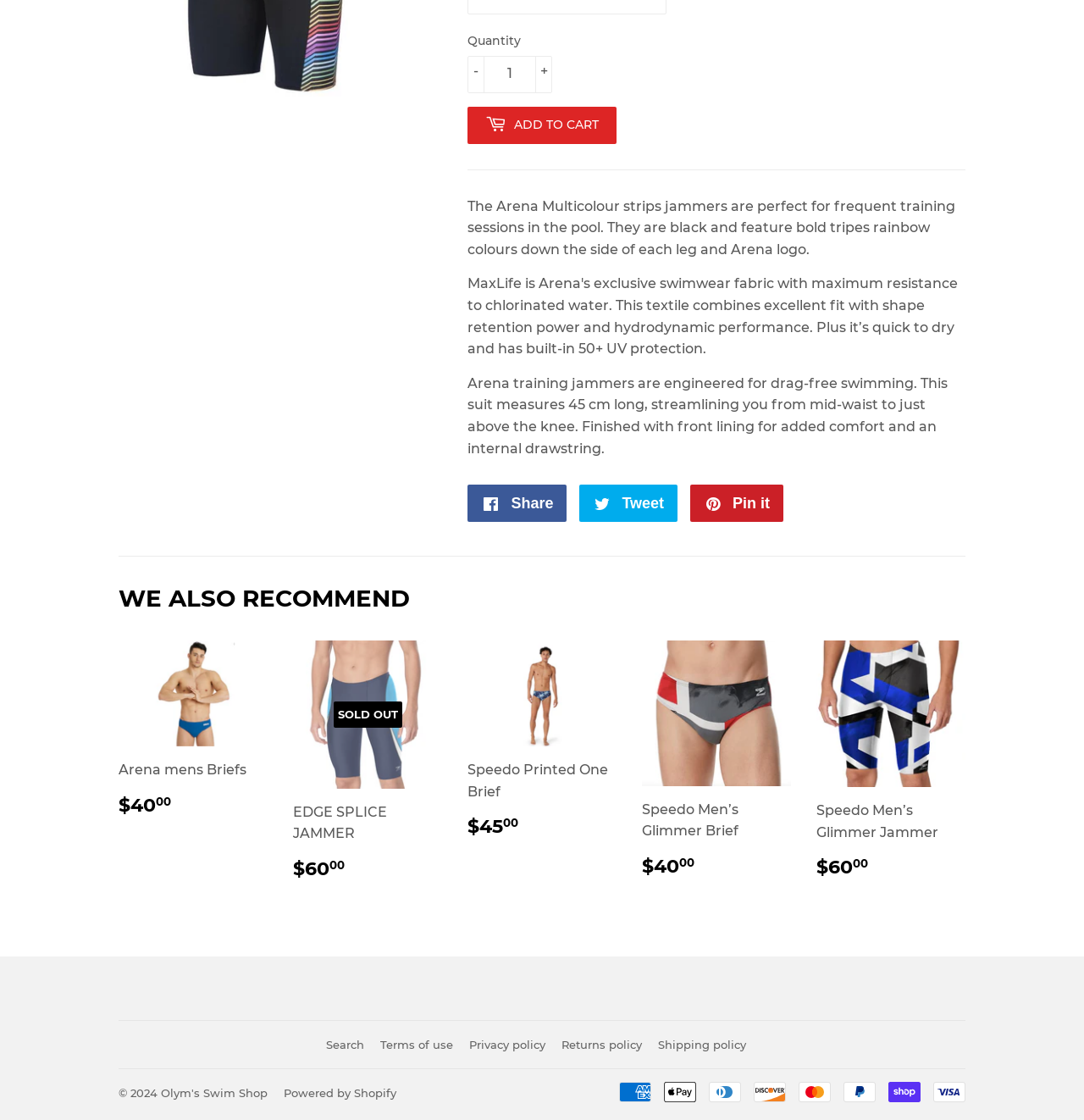Please determine the bounding box coordinates for the element with the description: "Share Share on Facebook".

[0.431, 0.433, 0.523, 0.466]